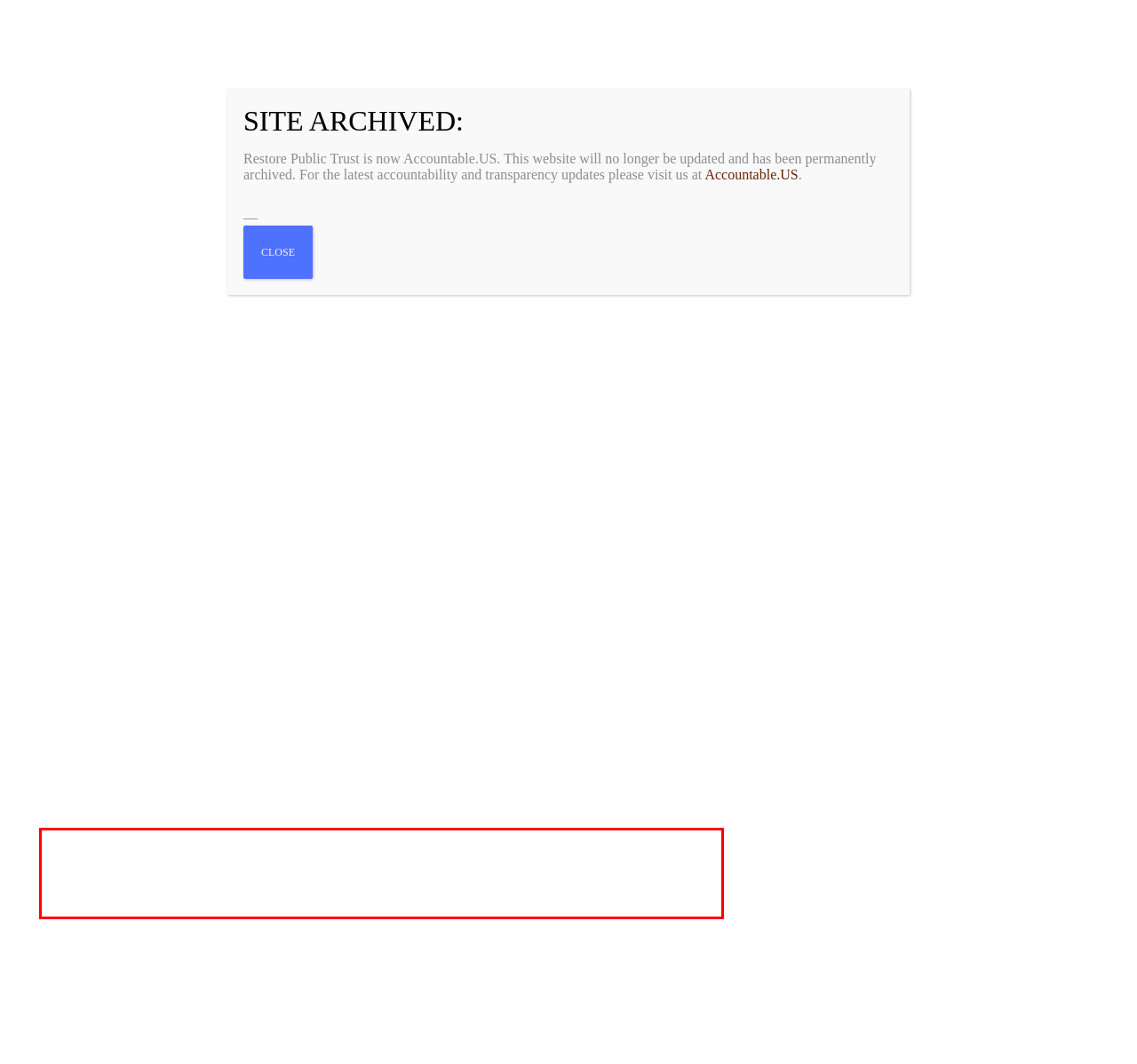You have a screenshot of a webpage with a UI element highlighted by a red bounding box. Use OCR to obtain the text within this highlighted area.

Attorneys General in several states are reportedly investigating insulin drug pricing by Eli Lilly, including charges of price-fixing that would have occurred during Azar’s tenure. Eli Lilly is also named as a defendant in a class action lawsuit alleging price-fixing during Azar’s tenure at the company.